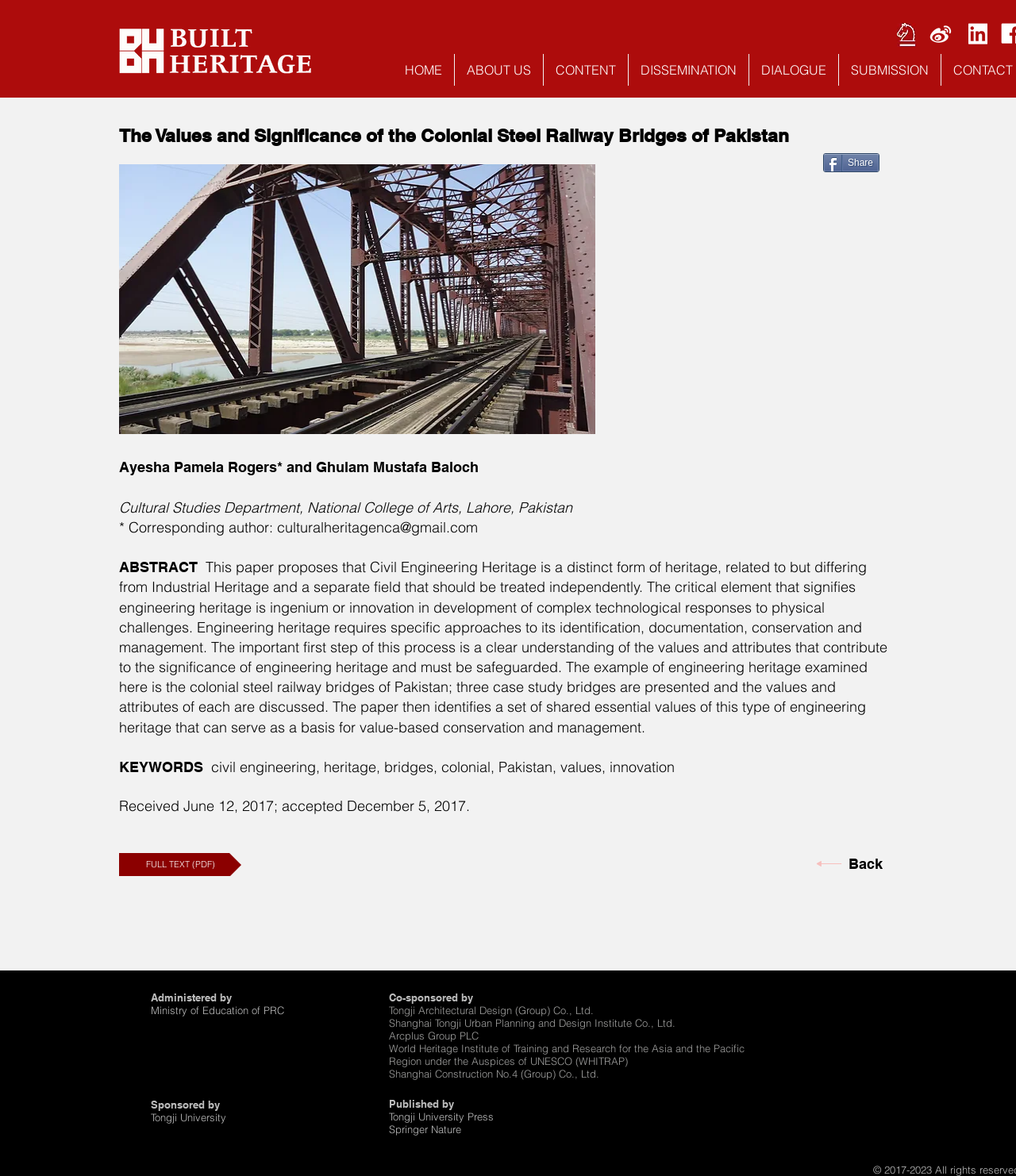Identify the bounding box coordinates of the area that should be clicked in order to complete the given instruction: "Click the 'FULL TEXT (PDF)' link". The bounding box coordinates should be four float numbers between 0 and 1, i.e., [left, top, right, bottom].

[0.117, 0.726, 0.238, 0.745]